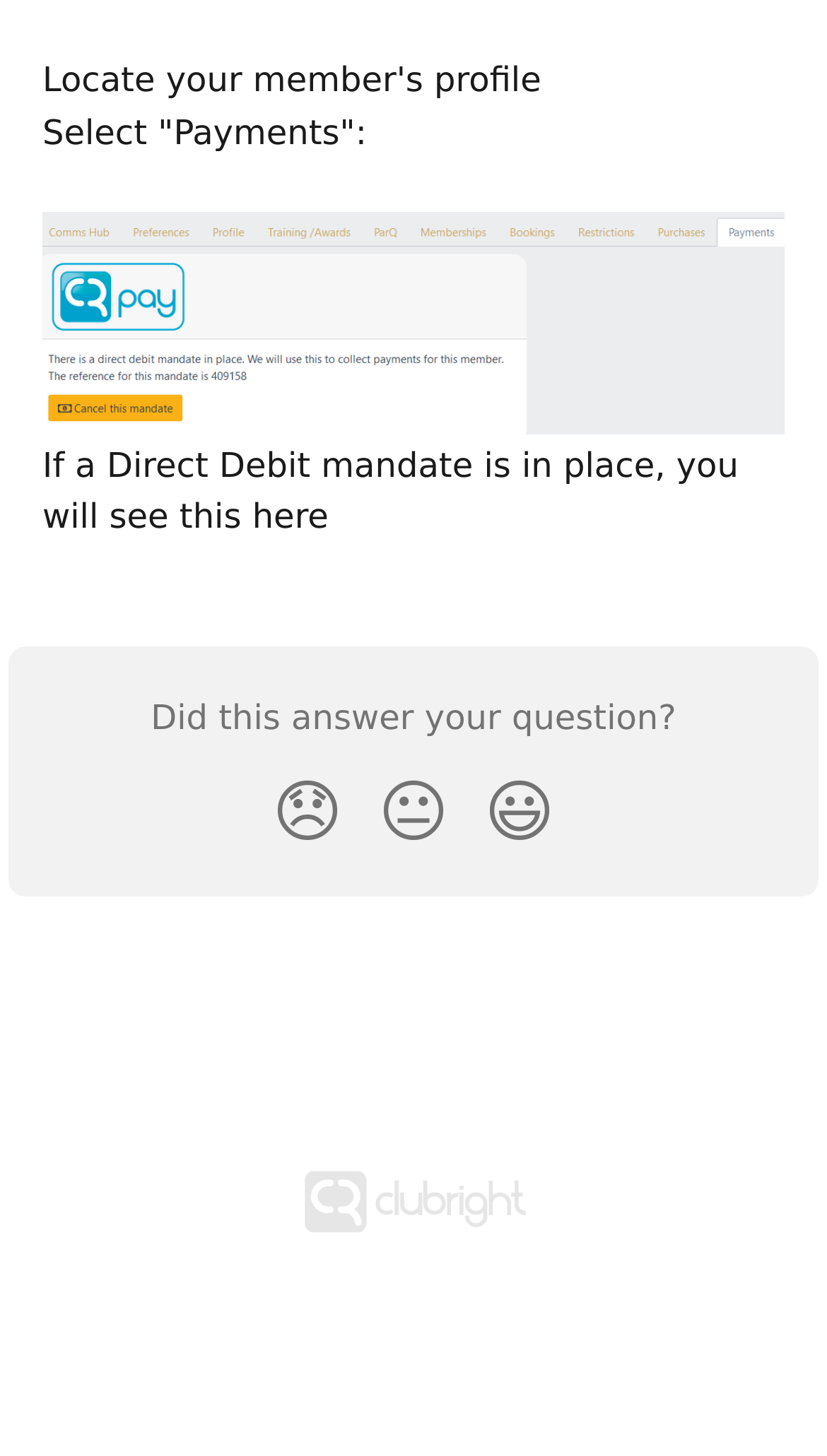Determine the bounding box coordinates of the UI element that matches the following description: "alt="Club Right Help Center"". The coordinates should be four float numbers between 0 and 1 in the format [left, top, right, bottom].

[0.364, 0.809, 0.636, 0.839]